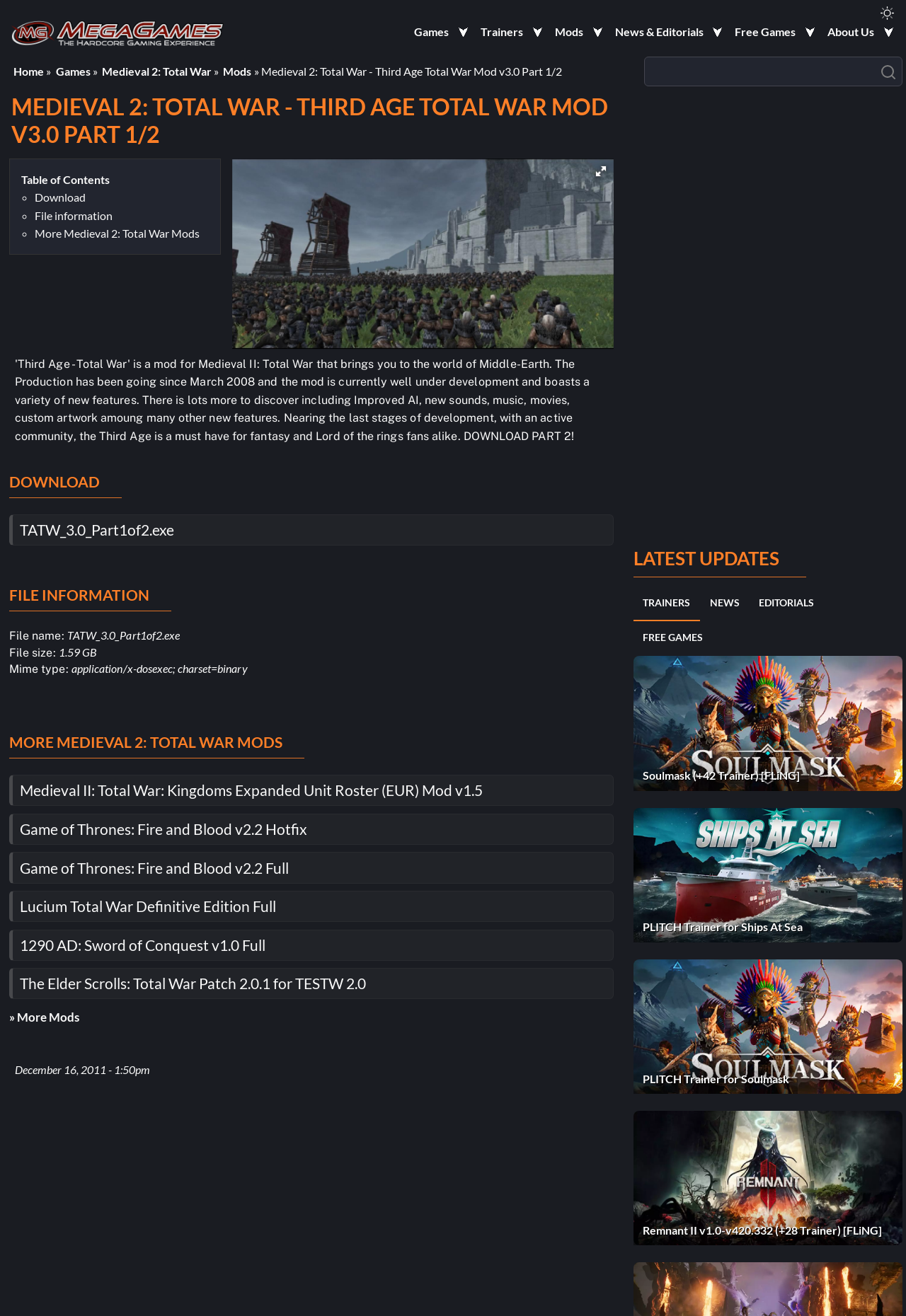Highlight the bounding box coordinates of the element you need to click to perform the following instruction: "Click on the 'Game of Thrones: Fire and Blood v2.2 Full' link."

[0.022, 0.652, 0.319, 0.666]